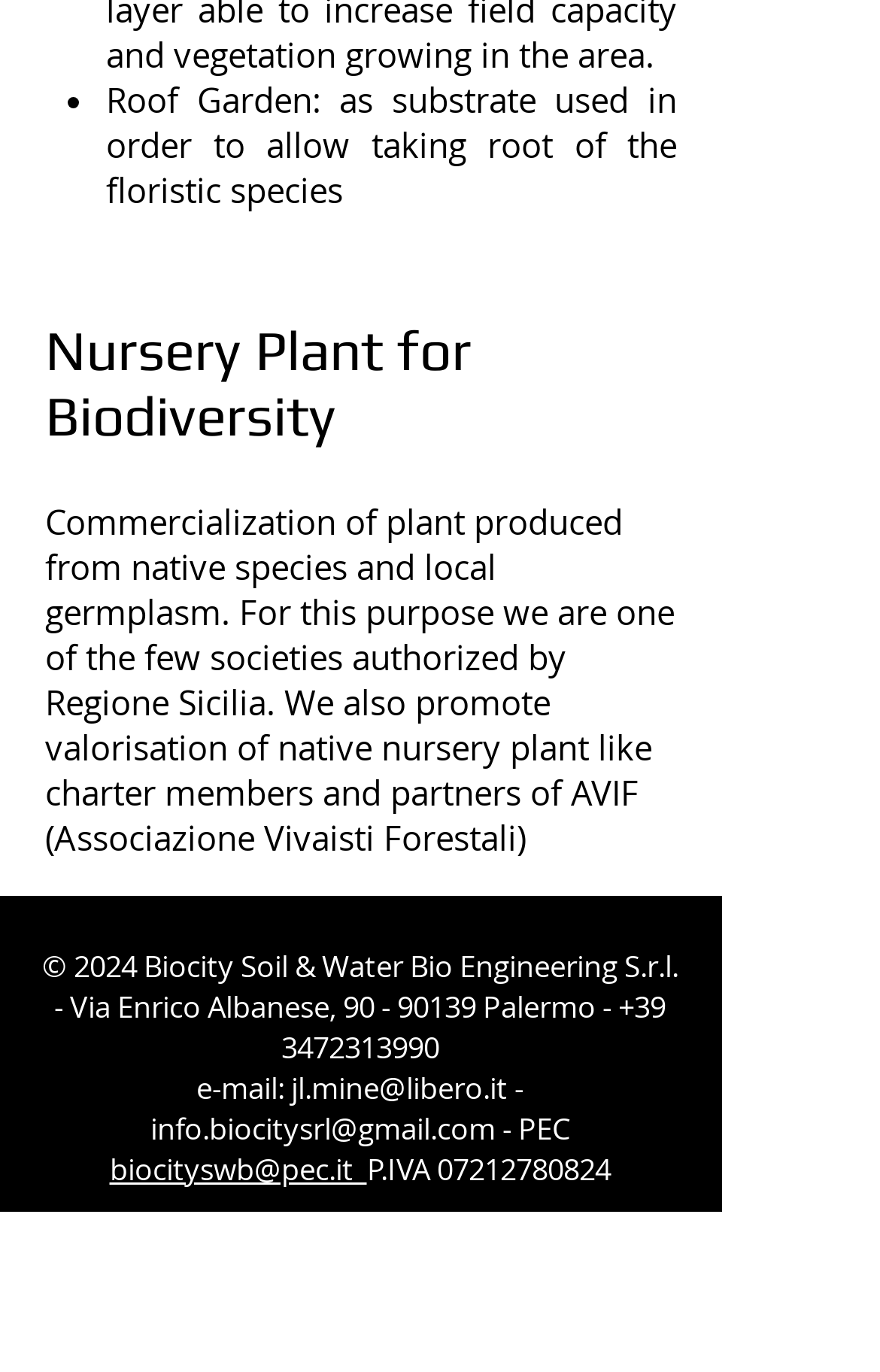What is the company's email address?
Examine the screenshot and reply with a single word or phrase.

jl.mine@libero.it